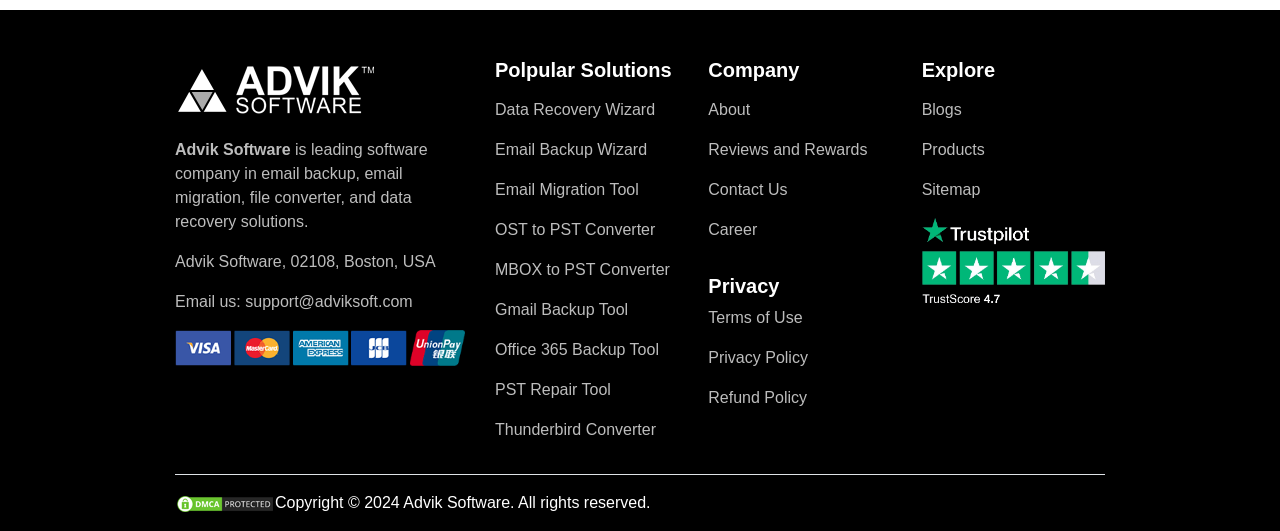Identify the bounding box coordinates of the section that should be clicked to achieve the task described: "Learn more about Data Recovery Wizard".

[0.387, 0.185, 0.53, 0.231]